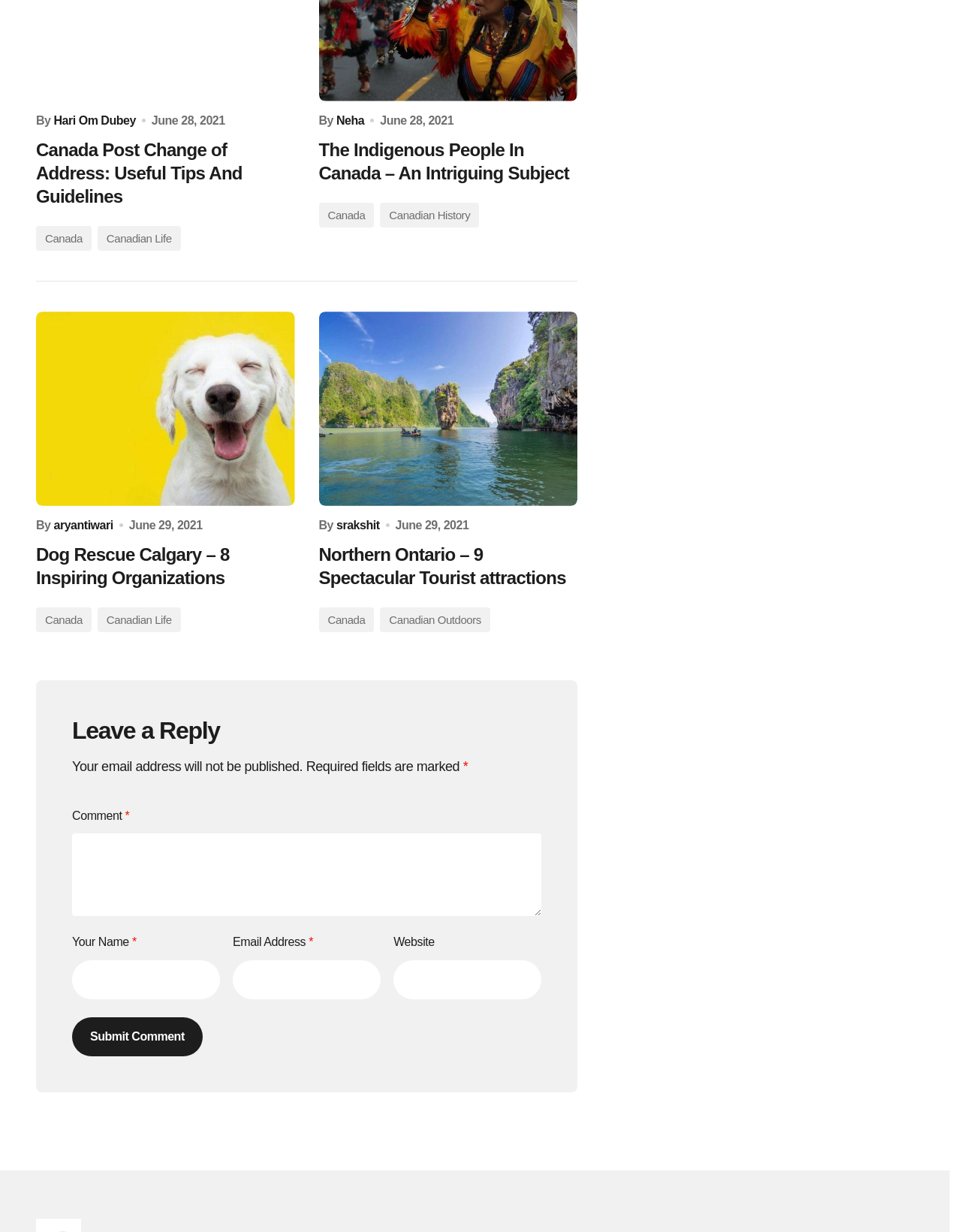Can you specify the bounding box coordinates for the region that should be clicked to fulfill this instruction: "Click on the 'Dog Rescue Calgary – 8 Inspiring Organizations' link".

[0.038, 0.253, 0.307, 0.411]